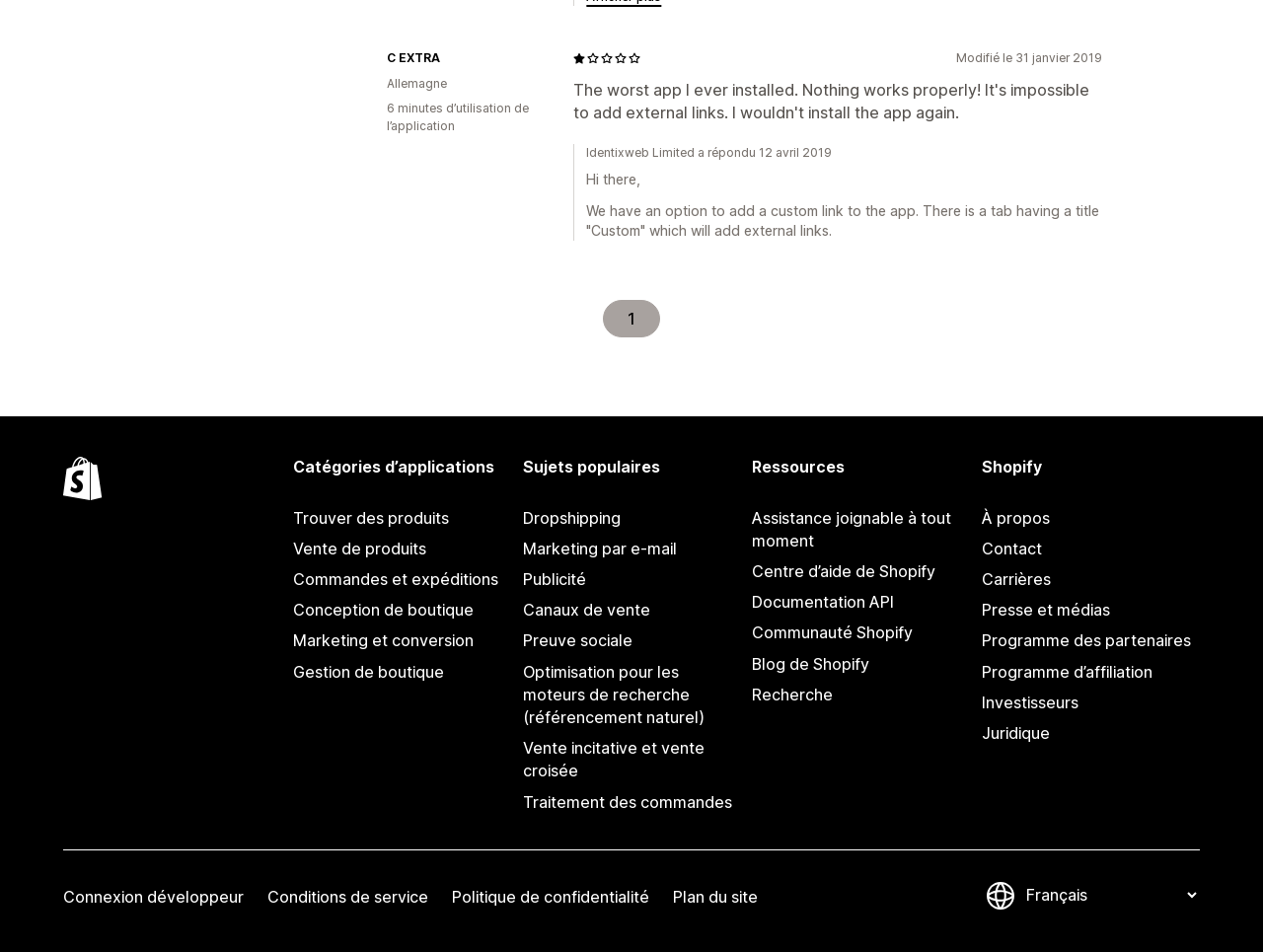What are the categories of applications?
Please ensure your answer to the question is detailed and covers all necessary aspects.

The categories of applications can be found in the middle of the webpage, where it says 'Catégories d’applications', which is a heading that indicates the categories of applications, including 'Trouver des produits', 'Vente de produits', 'Commandes et expéditions', and more.